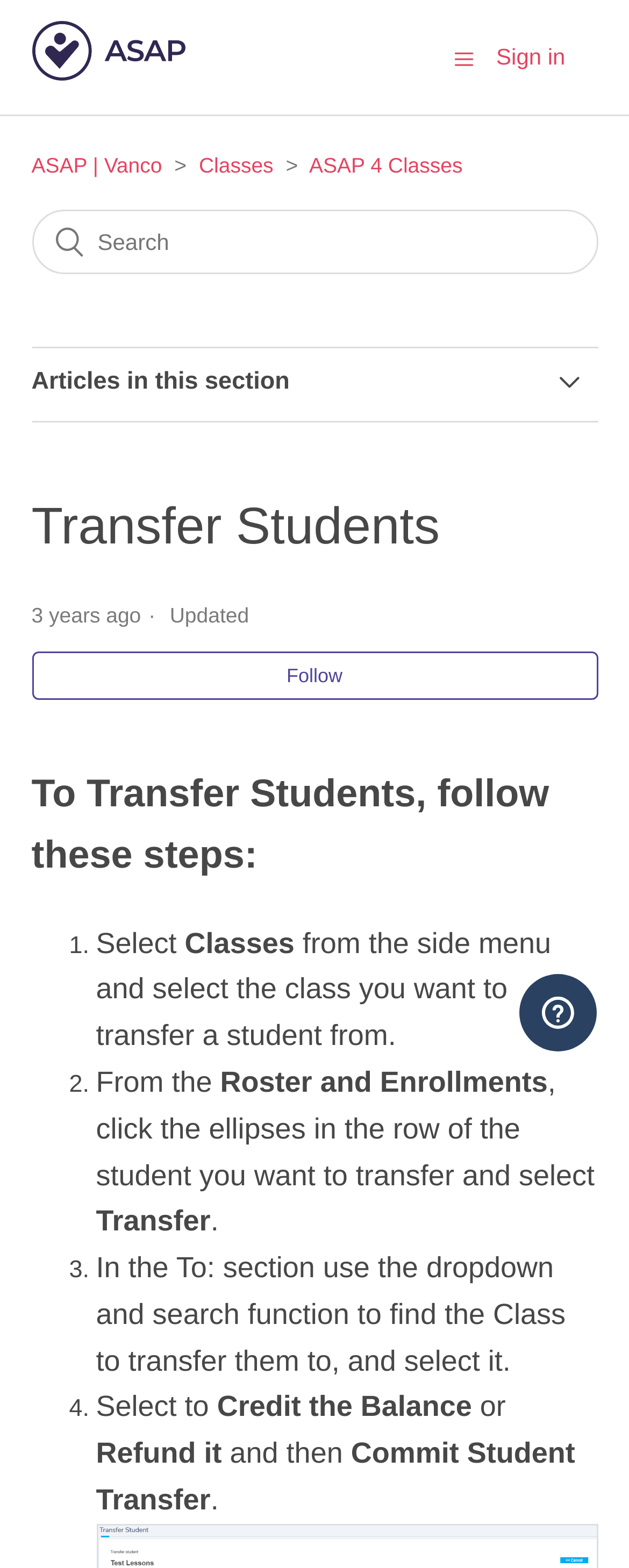Find the bounding box coordinates for the HTML element described as: "ASAP 4 Classes". The coordinates should consist of four float values between 0 and 1, i.e., [left, top, right, bottom].

[0.491, 0.098, 0.735, 0.113]